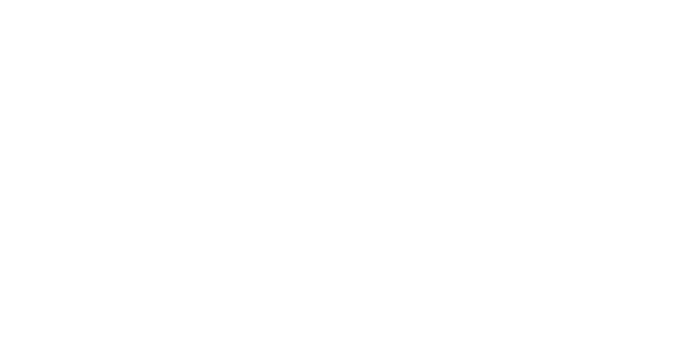Analyze the image and give a detailed response to the question:
What is the name of the photographer who captured the shoot?

According to the caption, the photographer responsible for capturing the enchanting Carla Bruni is Alasdair McLellan, who worked alongside other professionals to create a cinematic and classic aesthetic.